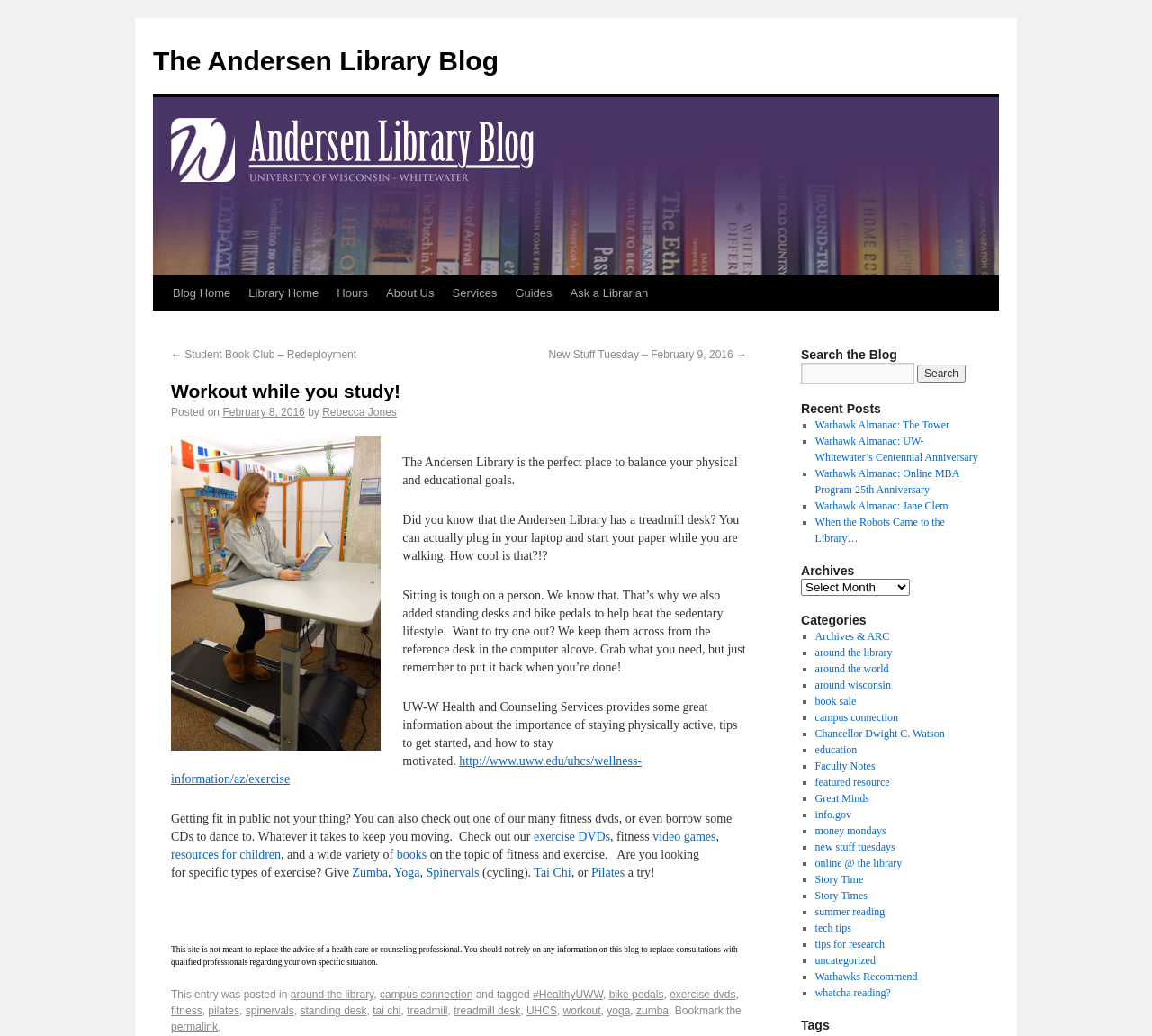Pinpoint the bounding box coordinates for the area that should be clicked to perform the following instruction: "Check the 'Hours' of the library".

[0.285, 0.267, 0.327, 0.3]